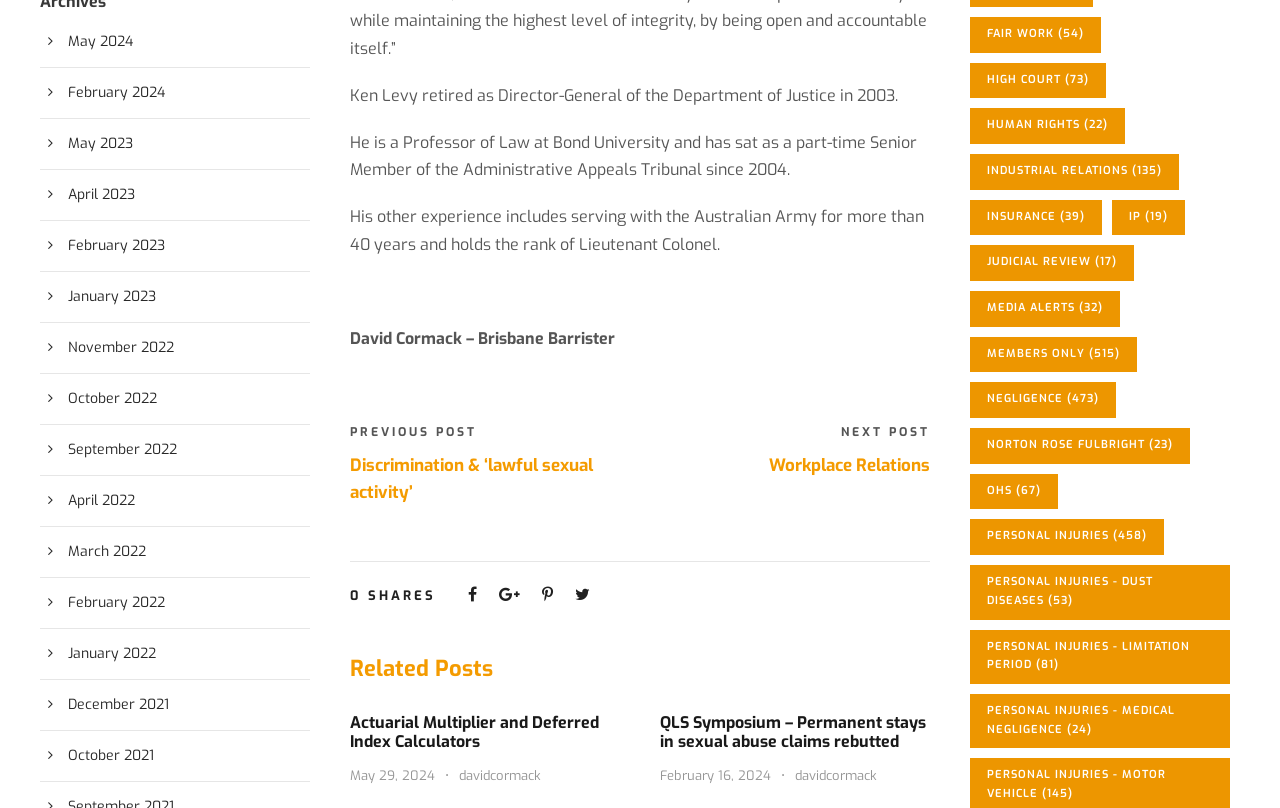Could you highlight the region that needs to be clicked to execute the instruction: "Click on 'Workplace Relations'"?

[0.601, 0.563, 0.727, 0.589]